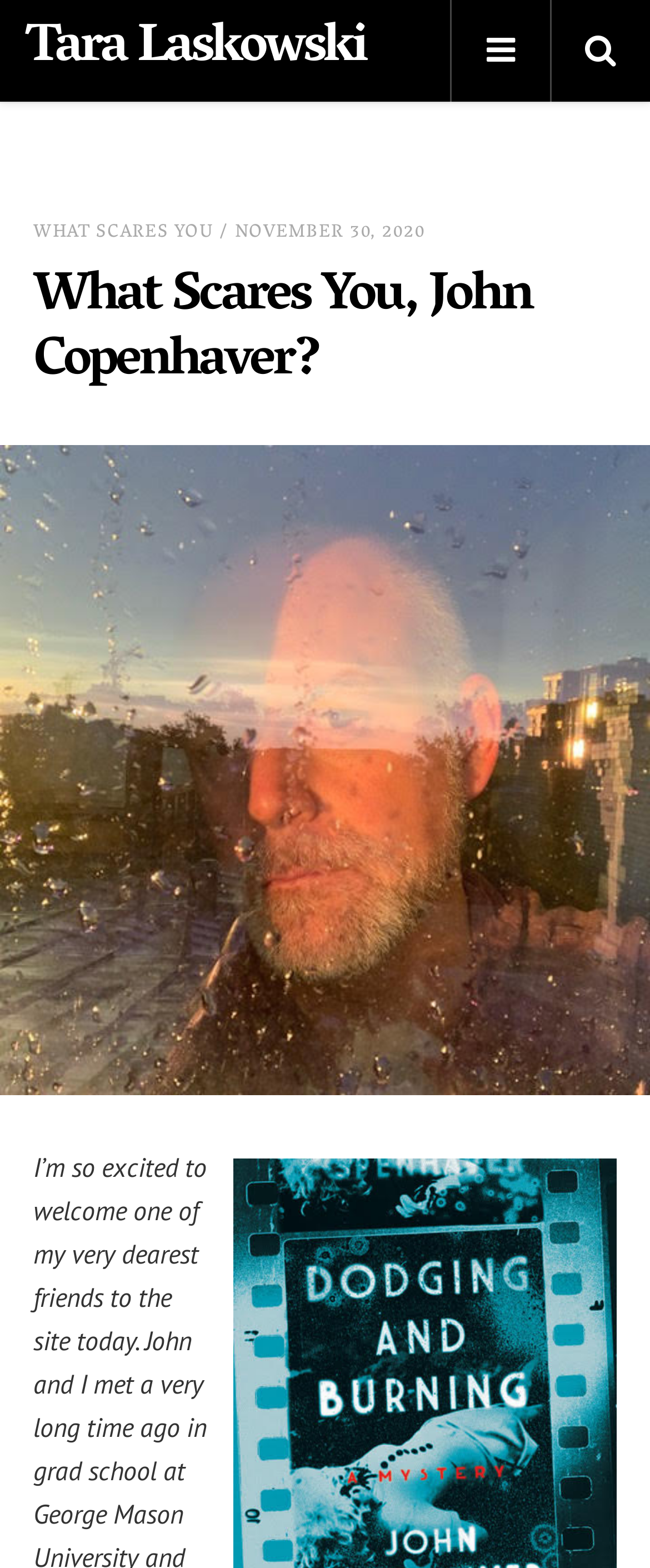Give a detailed overview of the webpage's appearance and contents.

The webpage features a prominent heading "Tara Laskowski" at the top left corner, which is also a clickable link. To the right of this heading, there are two icons, represented by '\uf002' and '\uf0c9', which are likely social media or sharing links.

Below the top section, there is a header that spans almost the entire width of the page. This header contains three elements: a link "WHAT SCARES YOU" on the left, a text "NOVEMBER 30, 2020" in the middle, and a heading "What Scares You, John Copenhaver?" on the right. The heading "What Scares You, John Copenhaver?" is the main title of the webpage, and it is positioned at the top center of the page.